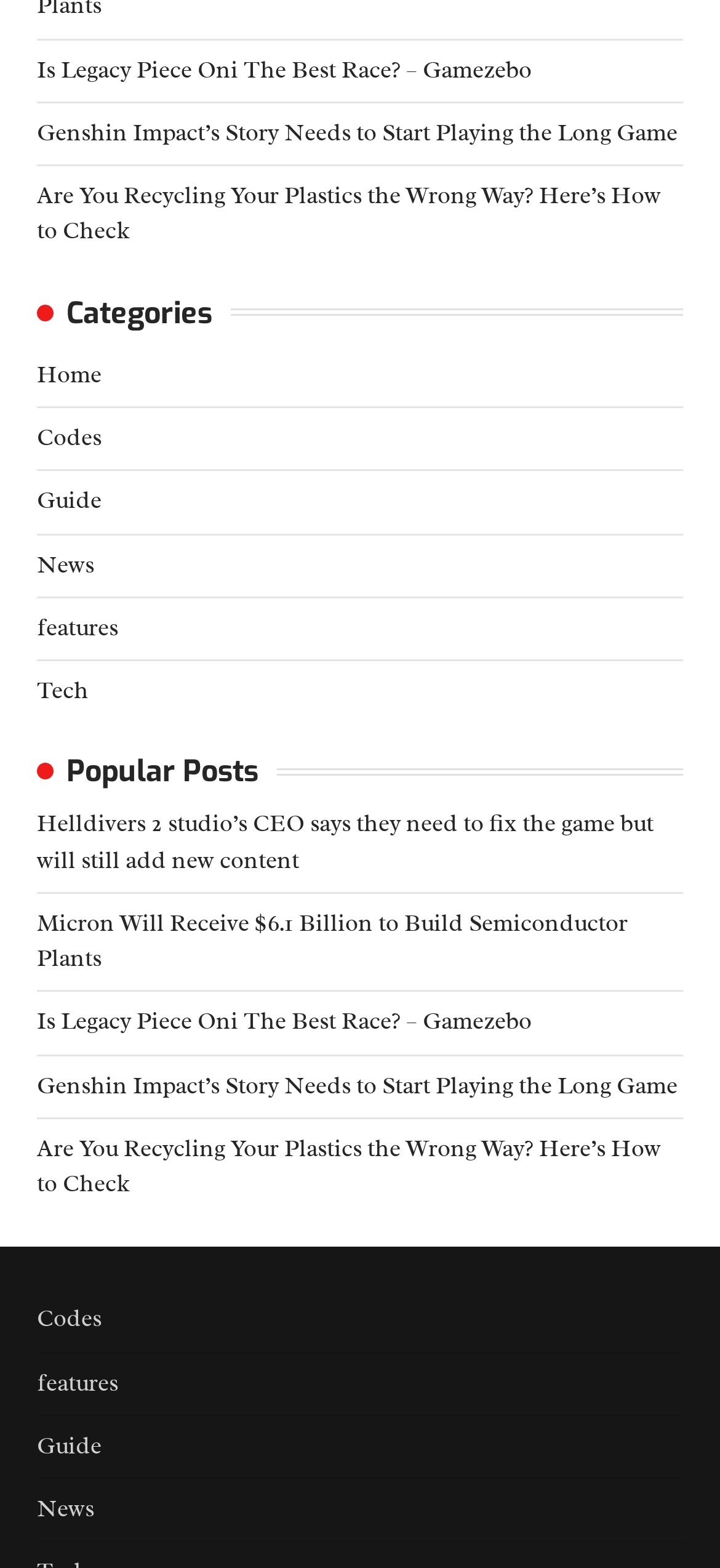Predict the bounding box of the UI element that fits this description: "features".

[0.051, 0.872, 0.164, 0.891]